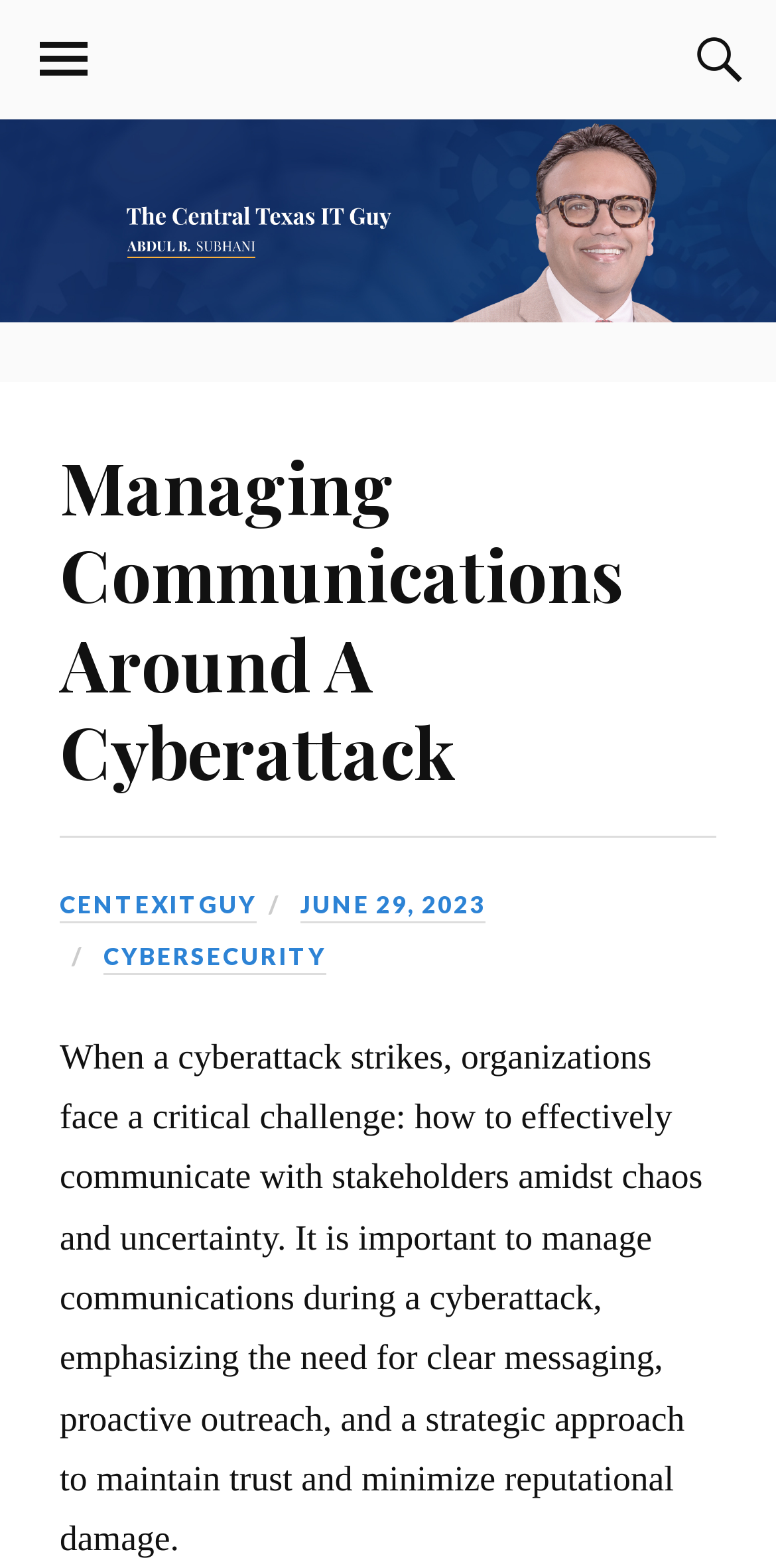Provide the bounding box coordinates of the HTML element described by the text: "centexitguy". The coordinates should be in the format [left, top, right, bottom] with values between 0 and 1.

[0.077, 0.567, 0.331, 0.589]